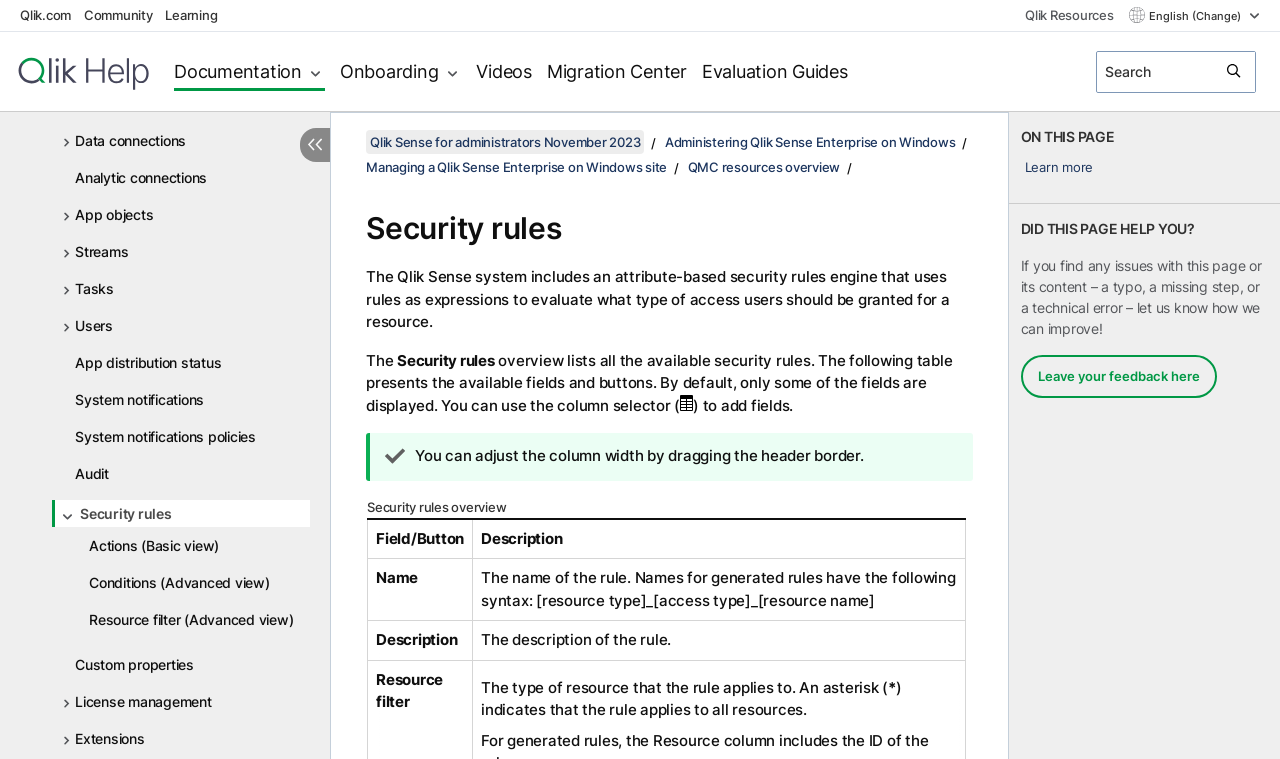Identify the bounding box coordinates for the UI element that matches this description: "QMC resources overview".

[0.537, 0.209, 0.656, 0.23]